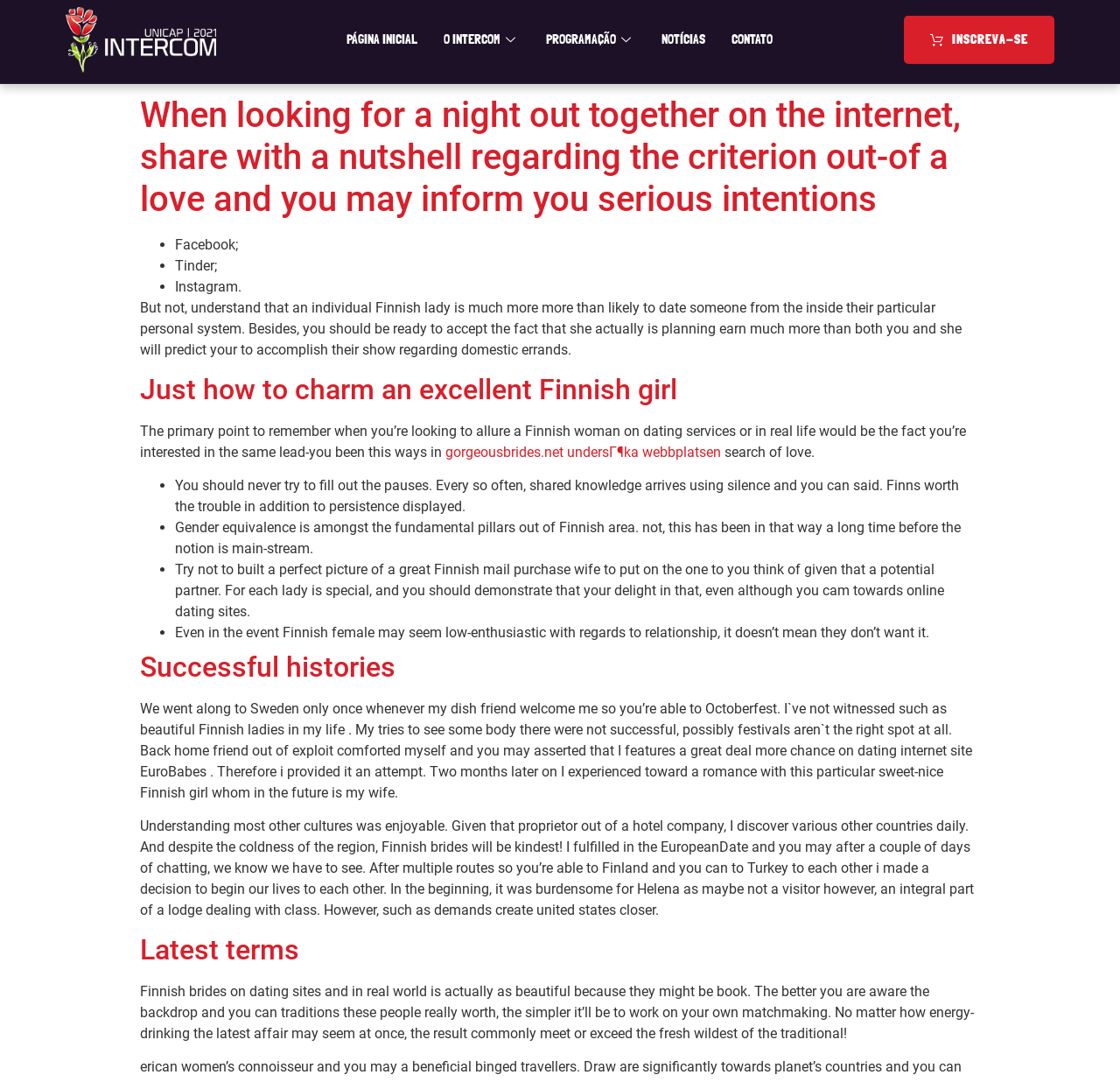What is the attitude of Finnish women towards gender equality?
Answer the question in a detailed and comprehensive manner.

The webpage states that gender equality is one of the fundamental pillars of Finnish society, suggesting that Finnish women place a high value on equality between men and women.